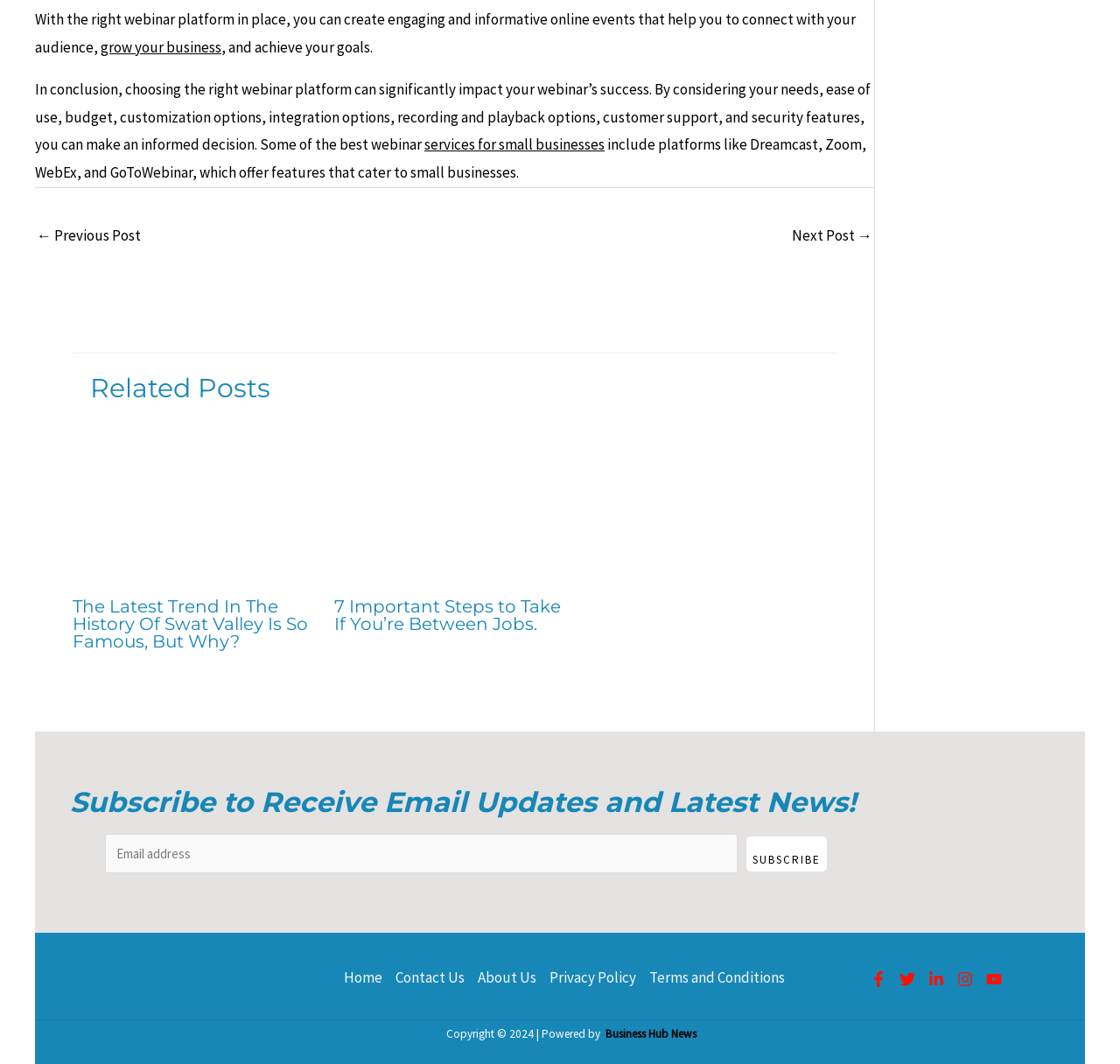Please mark the bounding box coordinates of the area that should be clicked to carry out the instruction: "Read more about 'The Latest Trend In The History Of Swat Valley Is So Famous, But Why?'".

[0.064, 0.462, 0.279, 0.48]